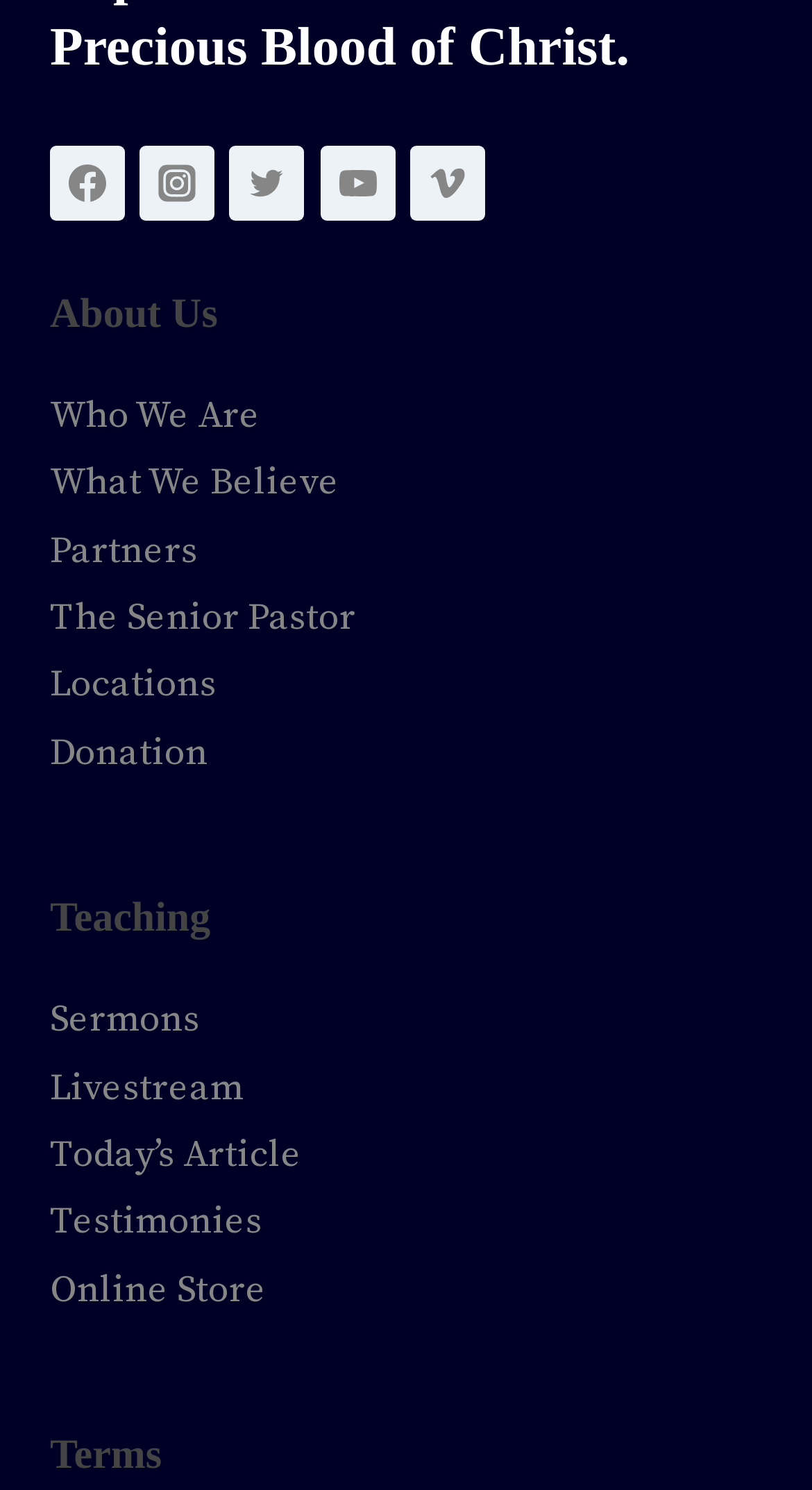Respond to the question below with a single word or phrase:
What is the last section on the webpage?

Terms